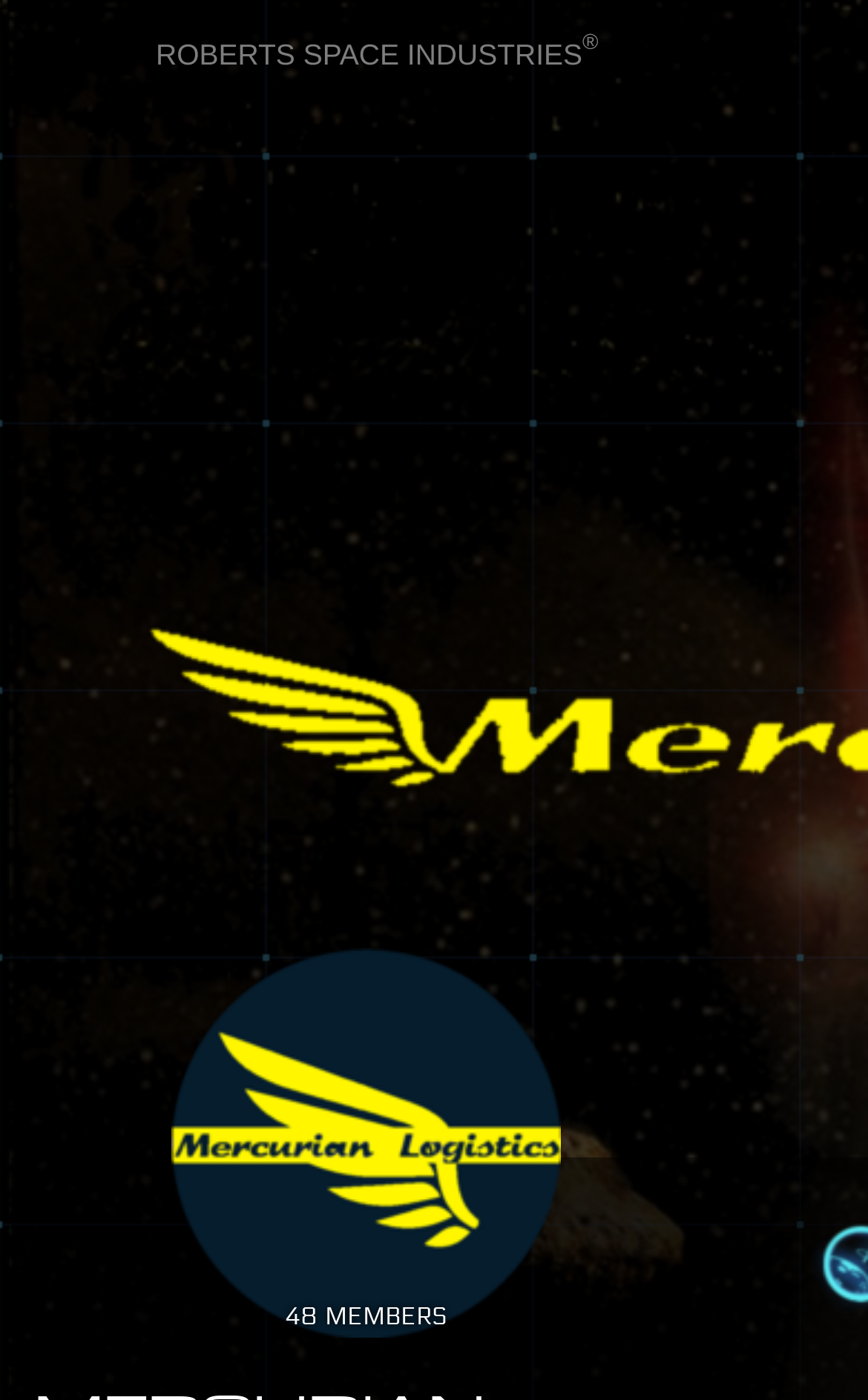Pinpoint the bounding box coordinates of the clickable element to carry out the following instruction: "go to ARENA COMMANDER."

[0.023, 0.556, 0.463, 0.639]